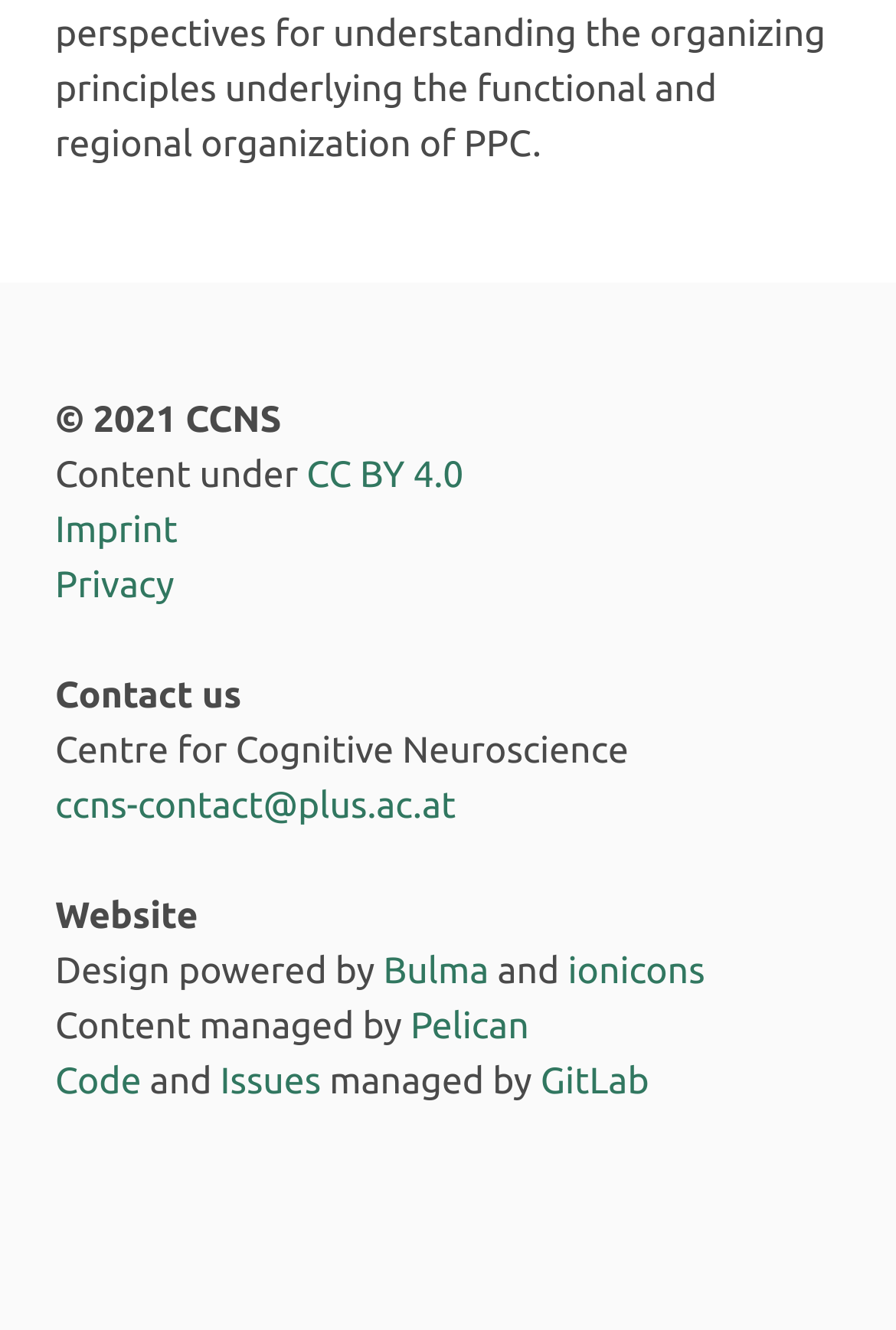Determine the bounding box coordinates of the region to click in order to accomplish the following instruction: "visit Bulma website". Provide the coordinates as four float numbers between 0 and 1, specifically [left, top, right, bottom].

[0.428, 0.716, 0.546, 0.747]